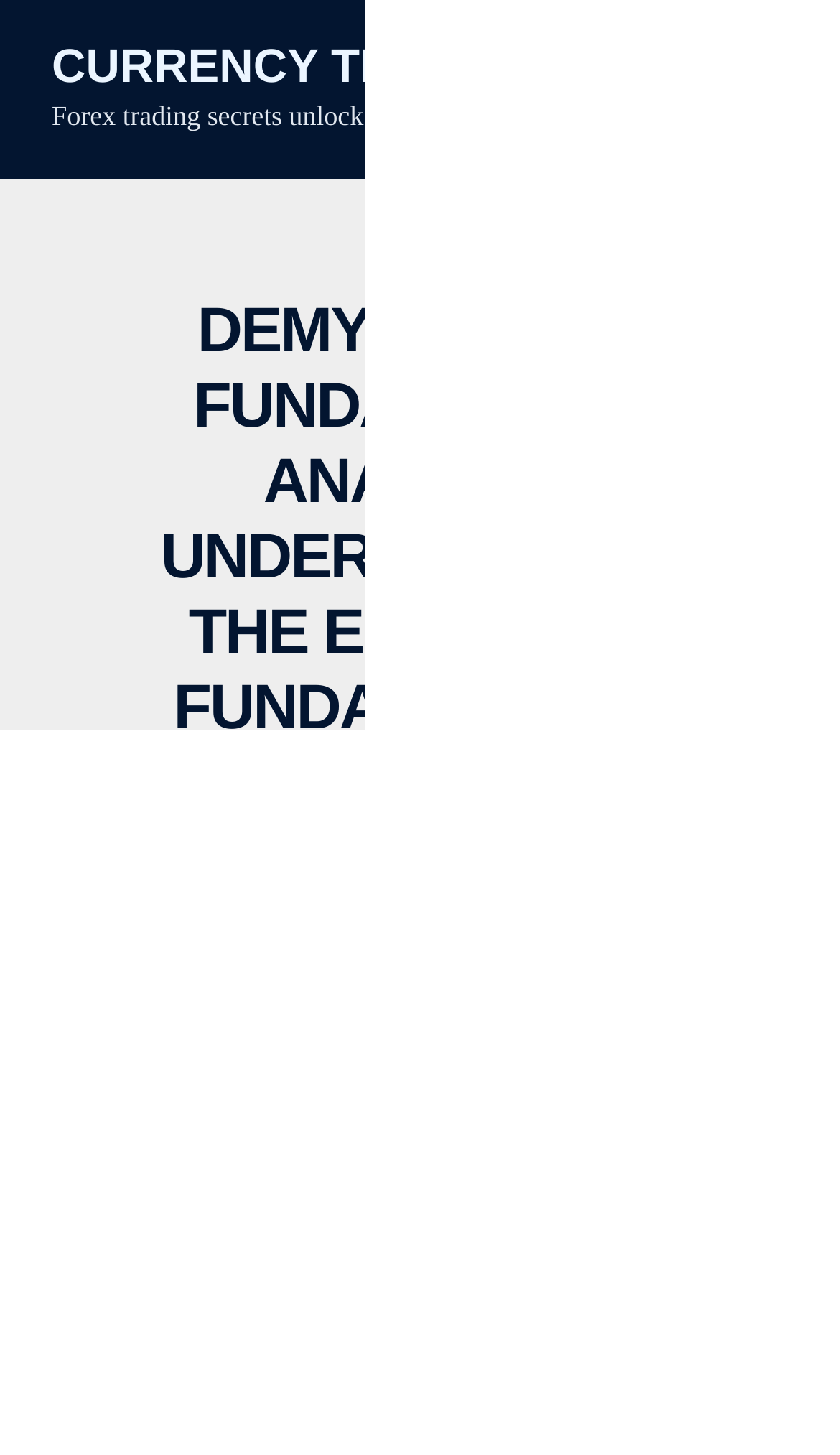What is the topic of the article?
Please give a detailed answer to the question using the information shown in the image.

The topic of the article can be inferred from the main heading and the image below it, which says 'Understanding Fundamental Analysis for Currency Traders'. The topic is Fundamental Analysis for Currency Traders.